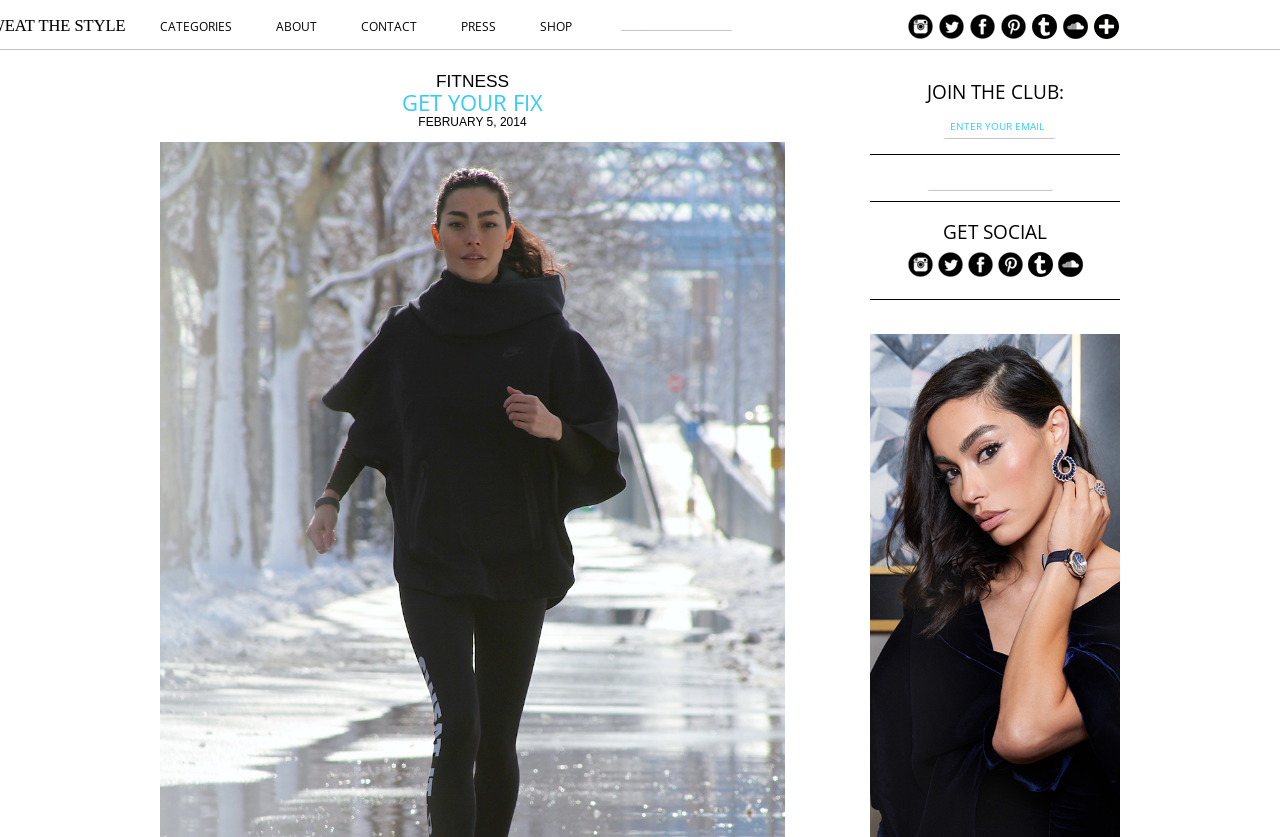Determine the bounding box coordinates of the target area to click to execute the following instruction: "Search for something again."

[0.718, 0.197, 0.839, 0.228]